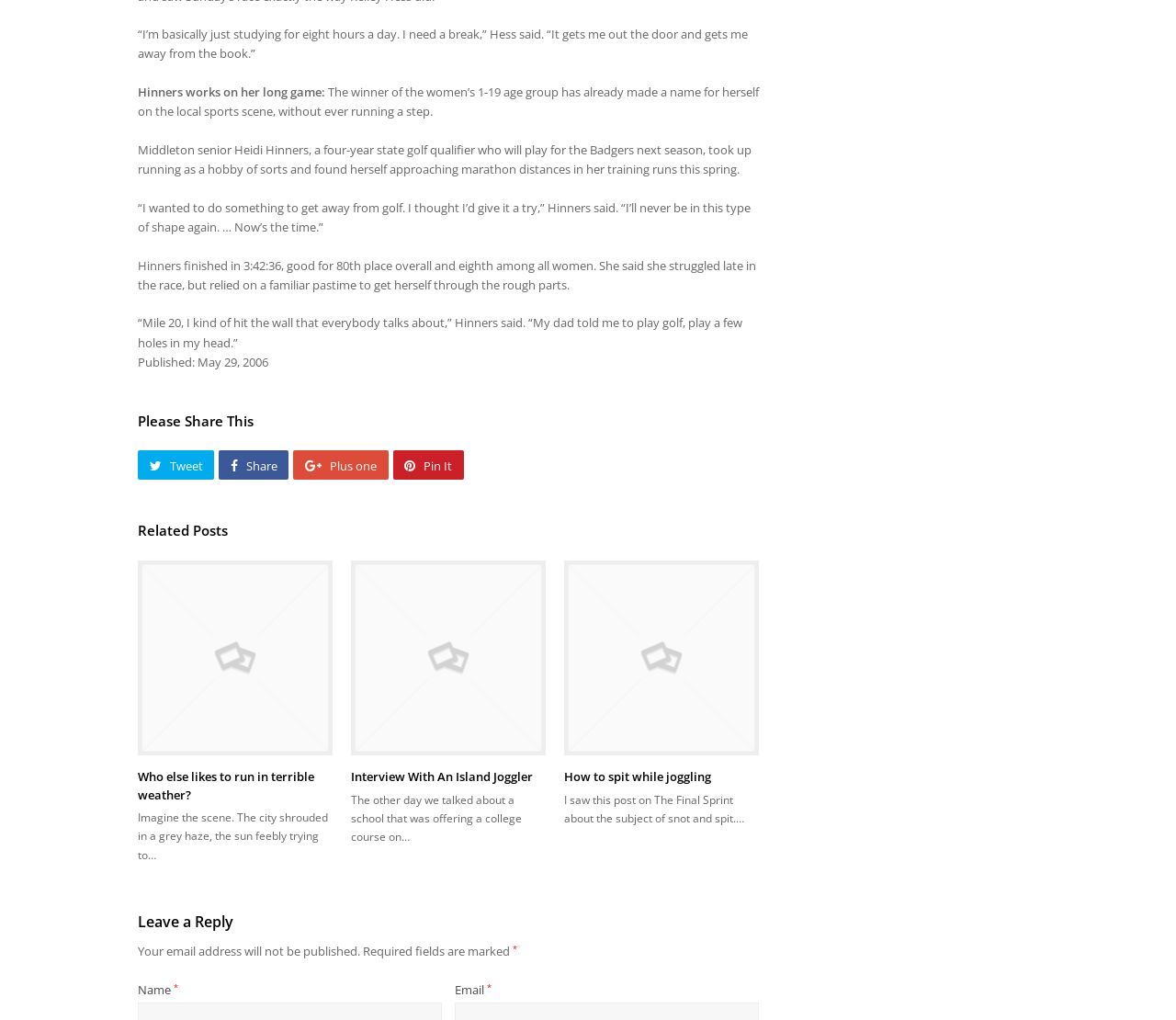Kindly provide the bounding box coordinates of the section you need to click on to fulfill the given instruction: "Enter your name".

[0.117, 0.962, 0.148, 0.978]